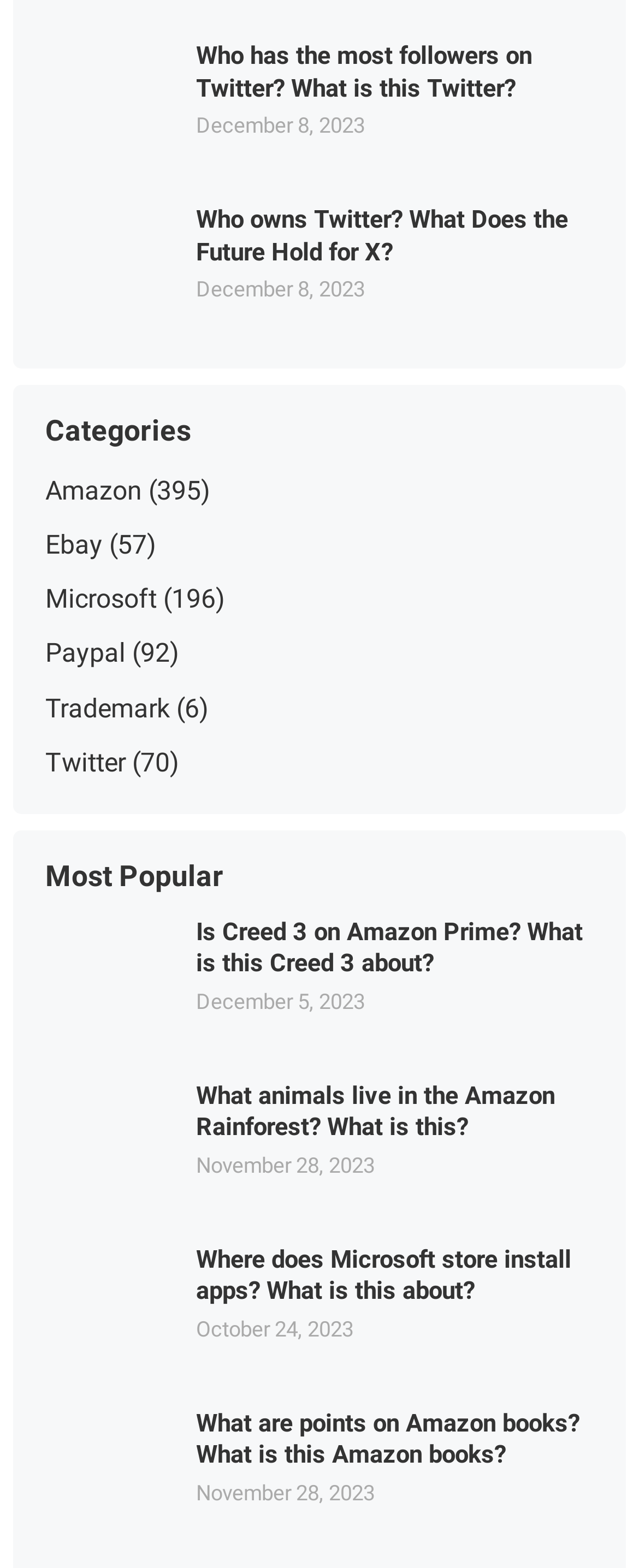What is the topic of the article with the oldest date on this webpage?
Refer to the image and offer an in-depth and detailed answer to the question.

The webpage lists several articles with dates, and the oldest date is October 24, 2023, which corresponds to the article about Microsoft store installing apps.